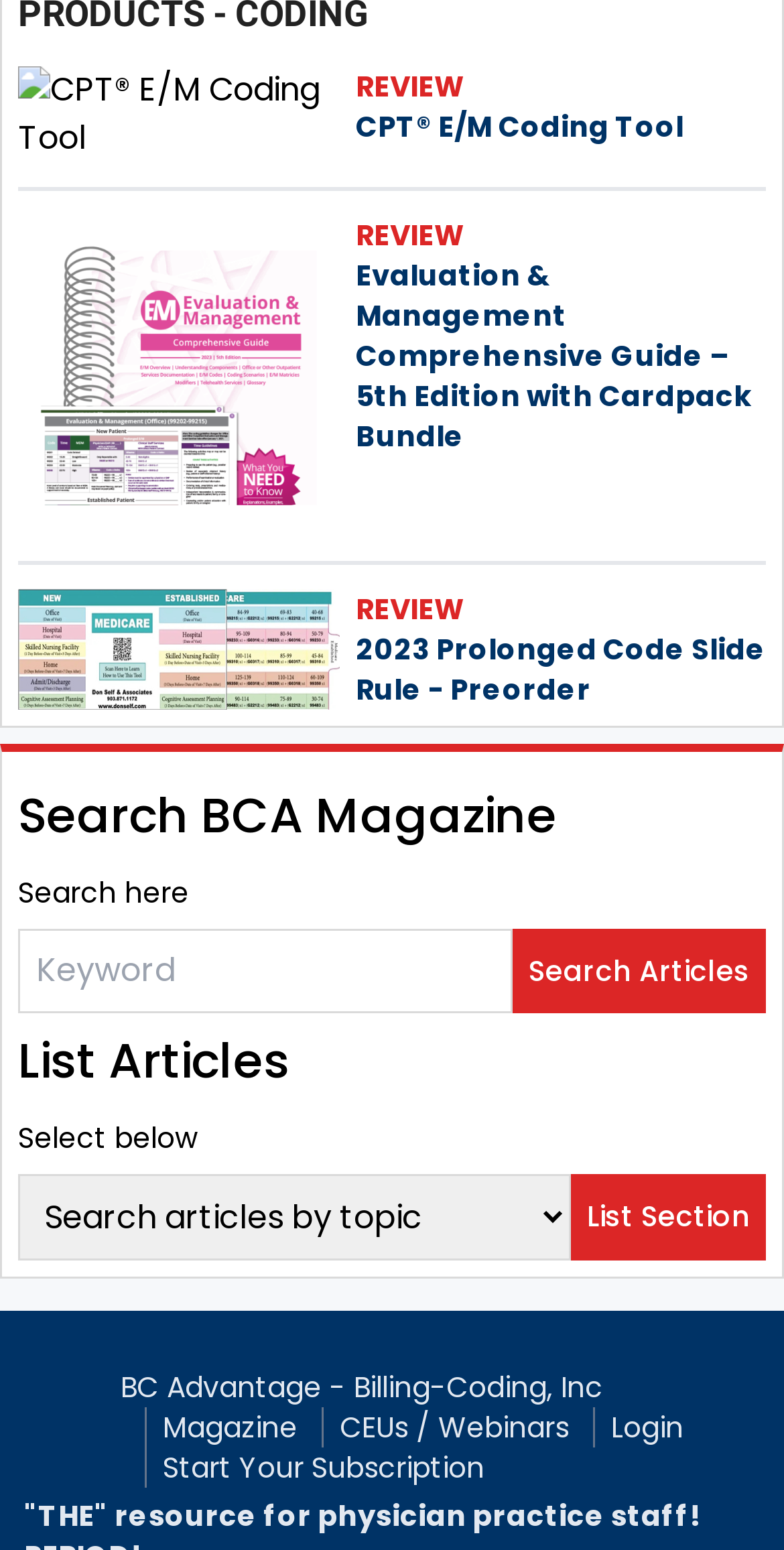How many images are on the webpage?
Provide a one-word or short-phrase answer based on the image.

3